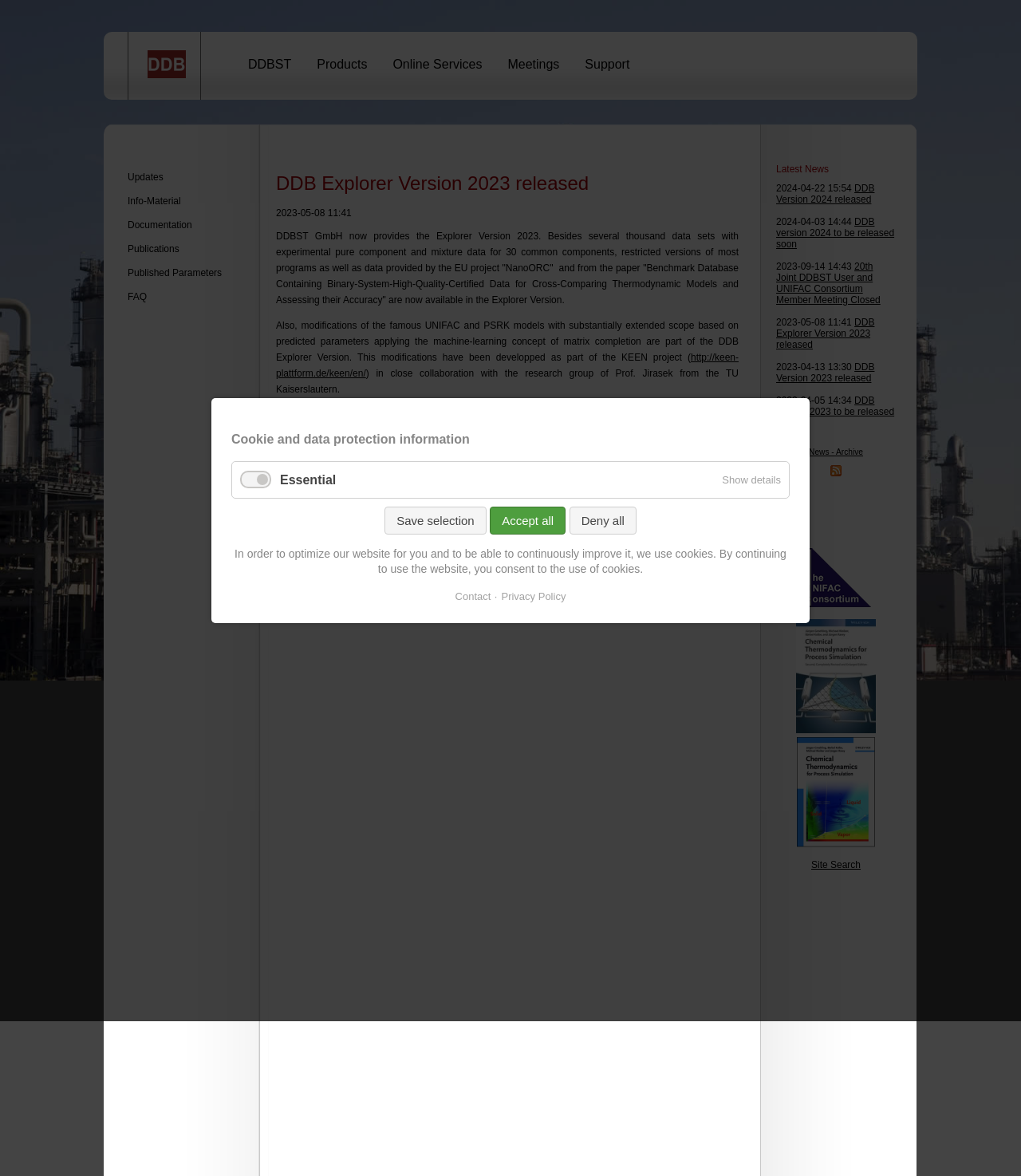Please identify the bounding box coordinates of the element's region that should be clicked to execute the following instruction: "Read the 'DDB Explorer Version 2023 released' news". The bounding box coordinates must be four float numbers between 0 and 1, i.e., [left, top, right, bottom].

[0.27, 0.147, 0.723, 0.166]